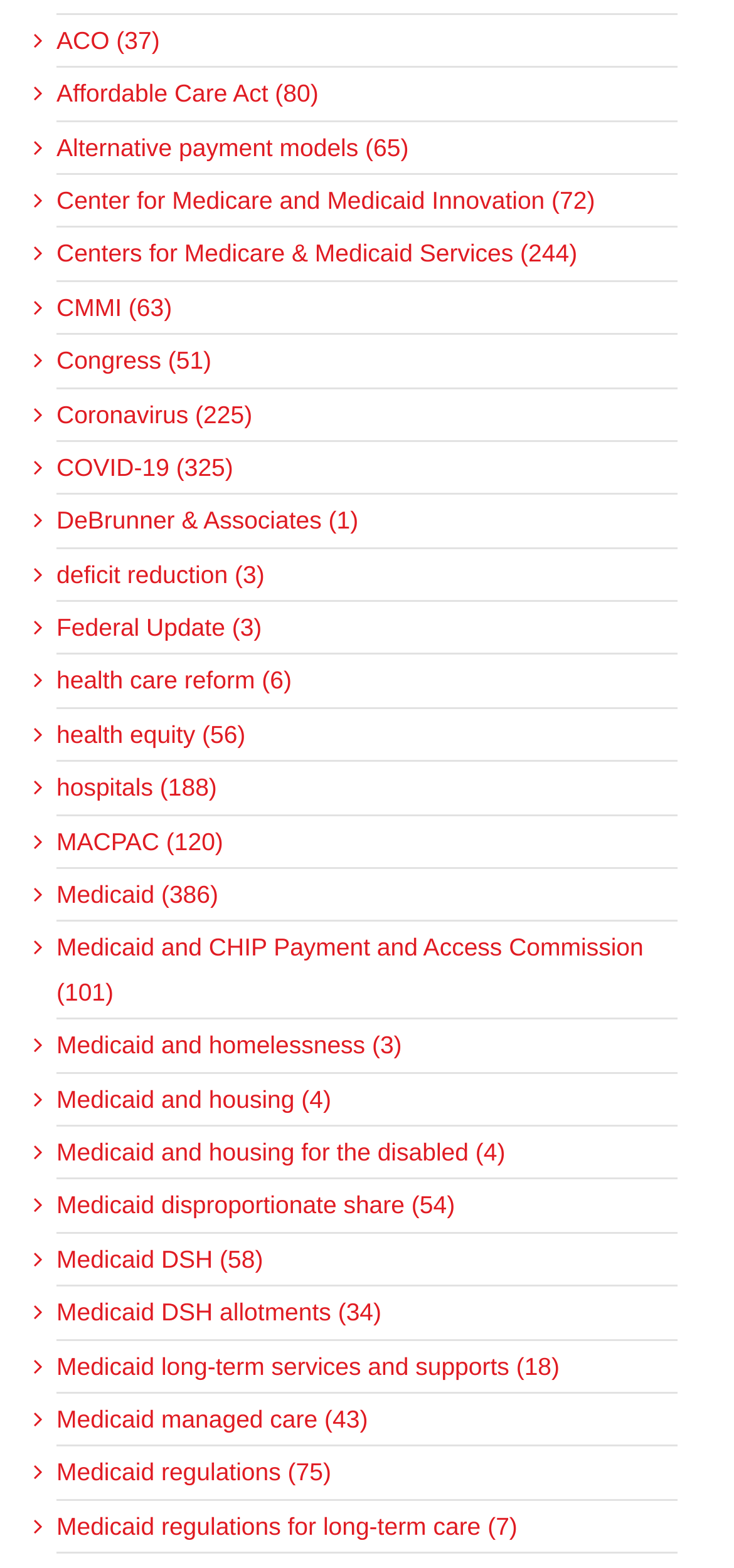Respond to the question with just a single word or phrase: 
What is the topic of the first link?

ACO